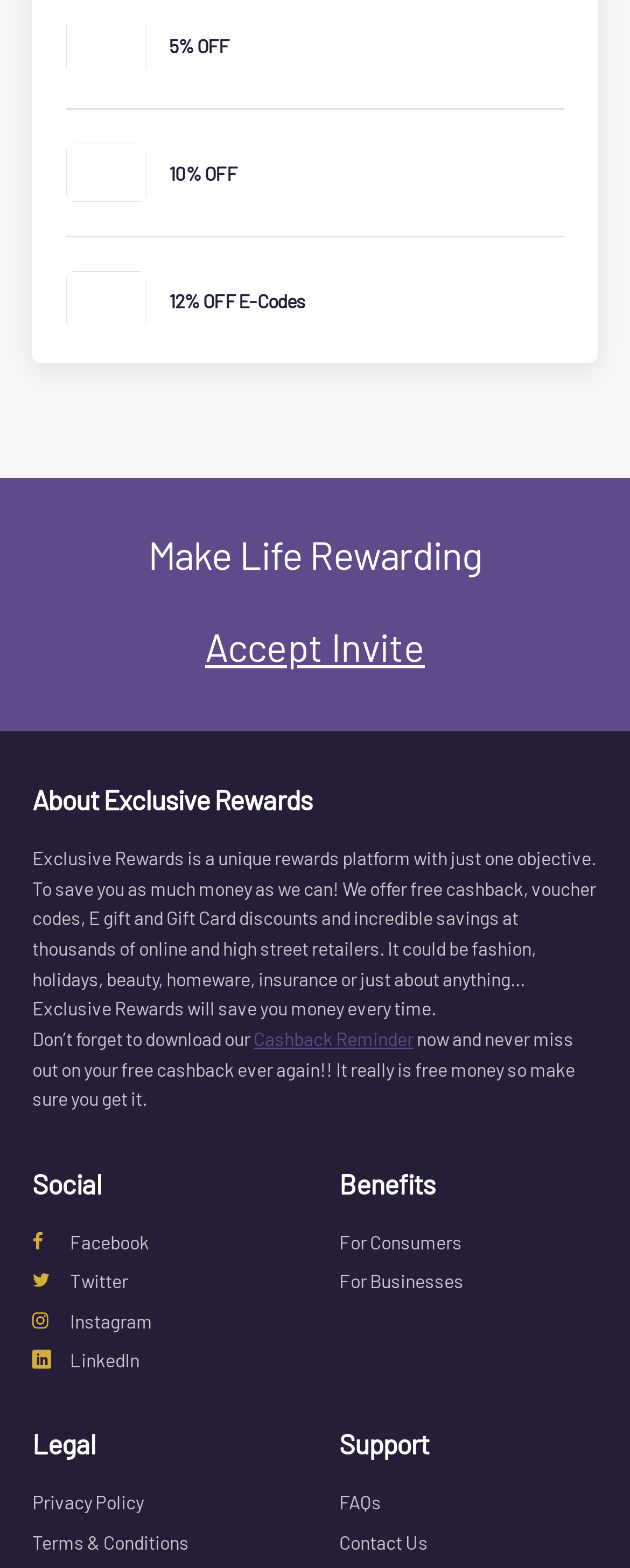Find the bounding box coordinates for the area that must be clicked to perform this action: "Learn about Exclusive Rewards".

[0.051, 0.499, 0.949, 0.52]